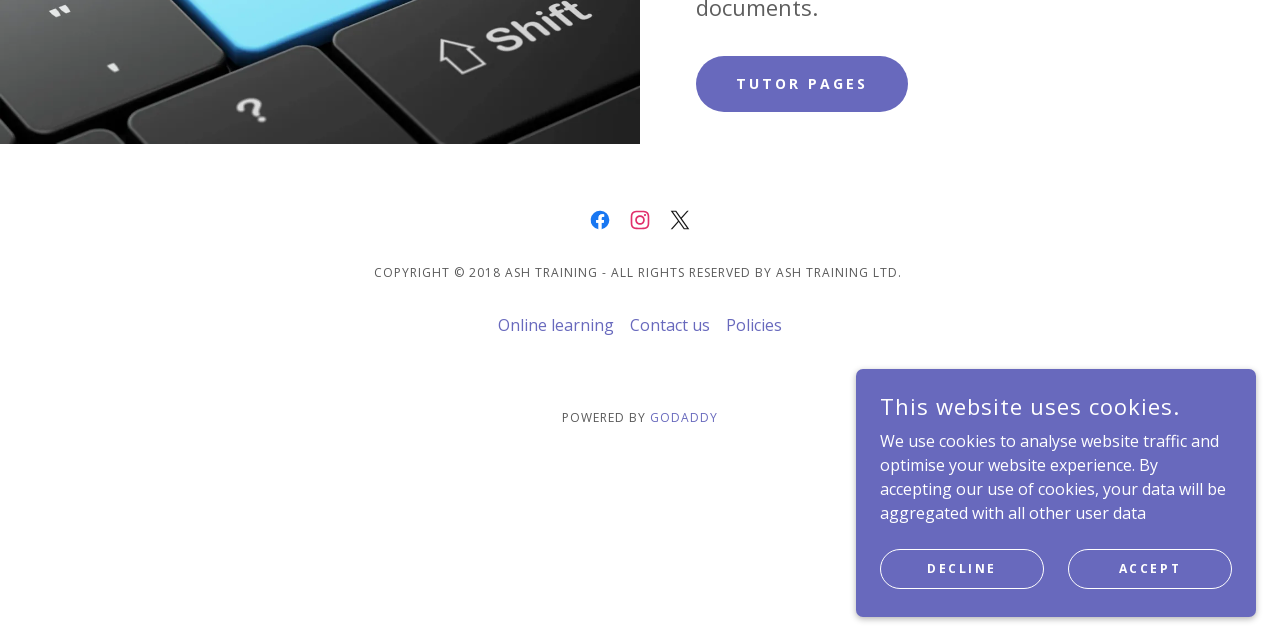Based on the element description: "Accept", identify the UI element and provide its bounding box coordinates. Use four float numbers between 0 and 1, [left, top, right, bottom].

[0.834, 0.856, 0.962, 0.919]